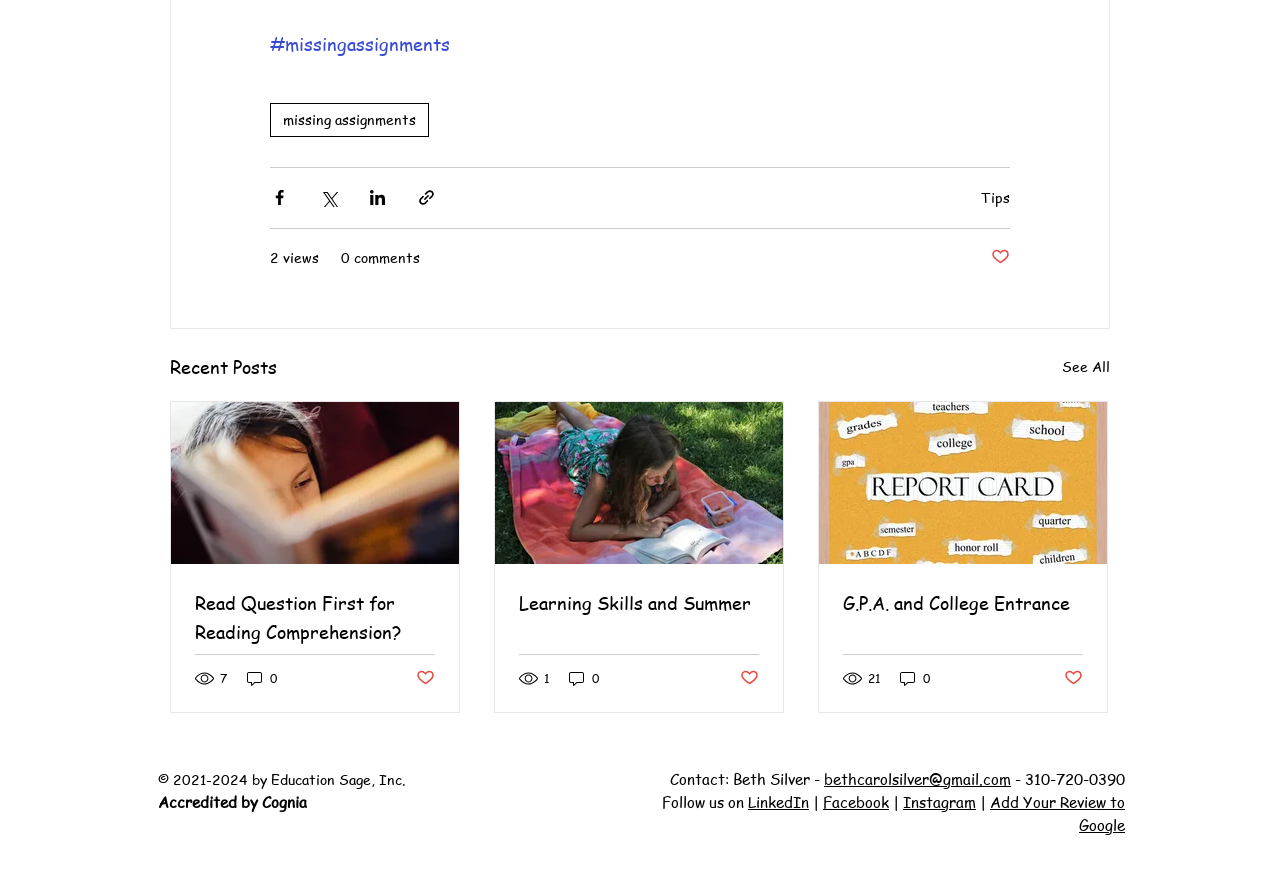Identify the bounding box coordinates of the section to be clicked to complete the task described by the following instruction: "Read the article 'Read Question First for Reading Comprehension?'". The coordinates should be four float numbers between 0 and 1, formatted as [left, top, right, bottom].

[0.152, 0.661, 0.34, 0.726]